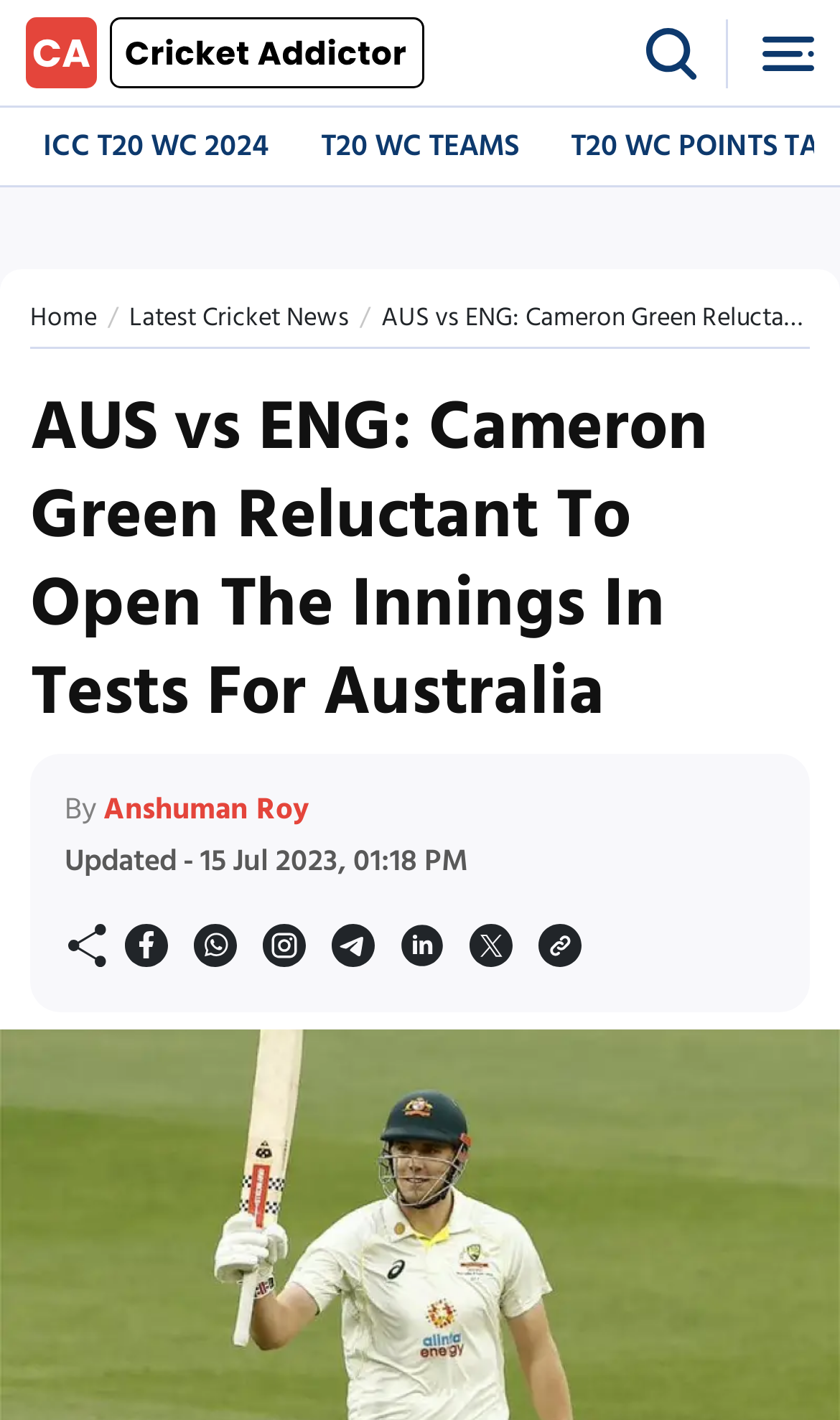How many images are there in the top navigation bar?
Answer with a single word or short phrase according to what you see in the image.

2